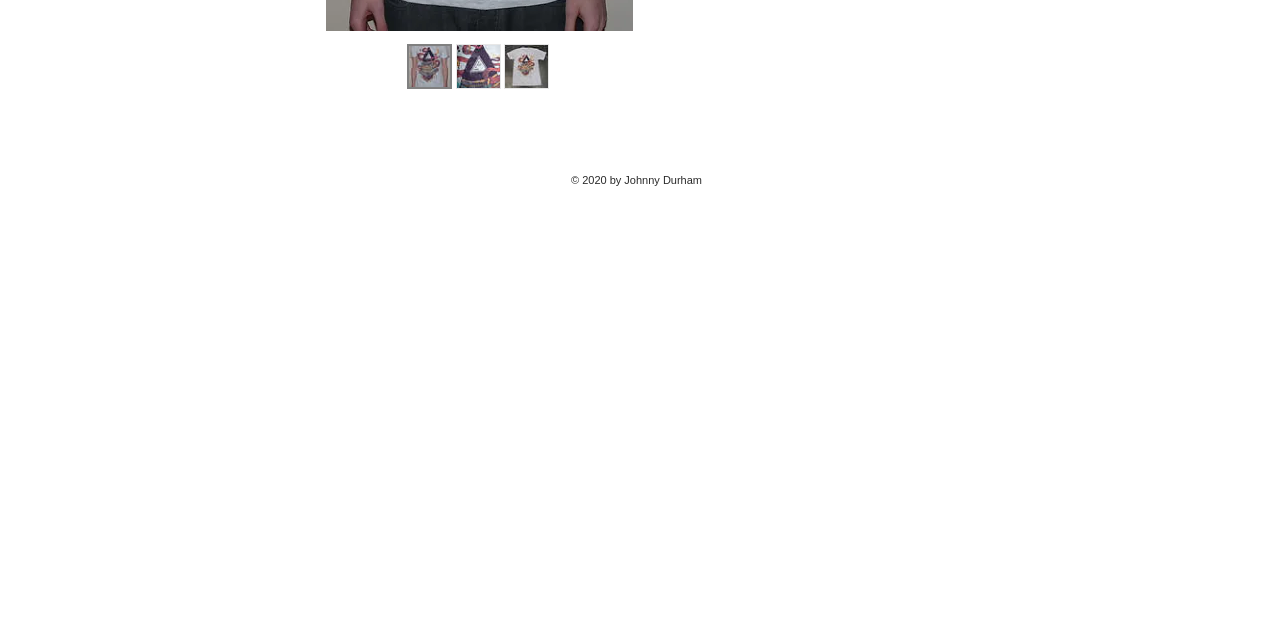Locate the UI element that matches the description alt="Thumbnail: POSITIVE THINKING" in the webpage screenshot. Return the bounding box coordinates in the format (top-left x, top-left y, bottom-right x, bottom-right y), with values ranging from 0 to 1.

[0.356, 0.069, 0.391, 0.139]